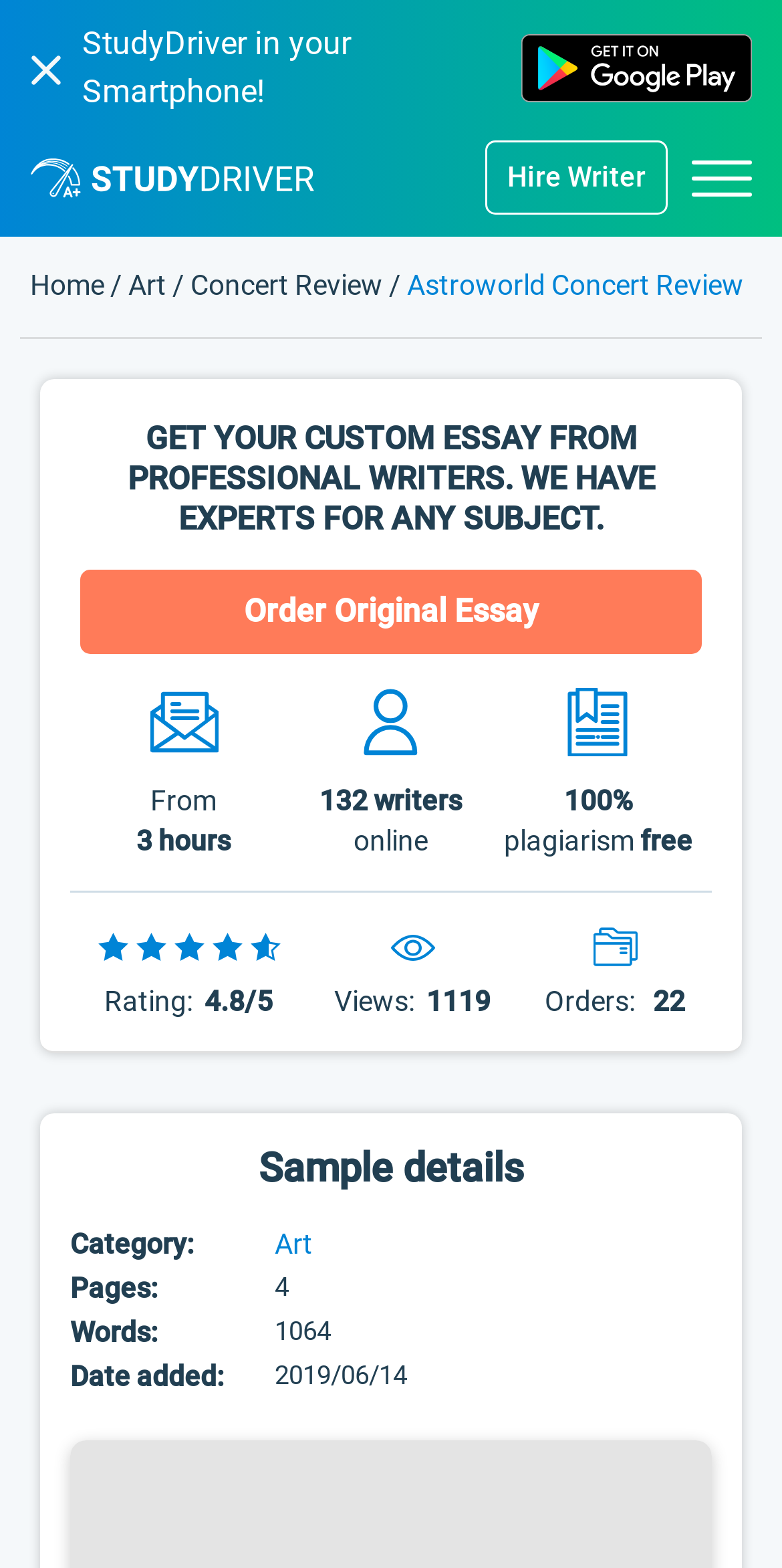Please find the bounding box for the UI component described as follows: "parent_node: Hire Writer aria-label="Menu"".

[0.885, 0.098, 0.962, 0.129]